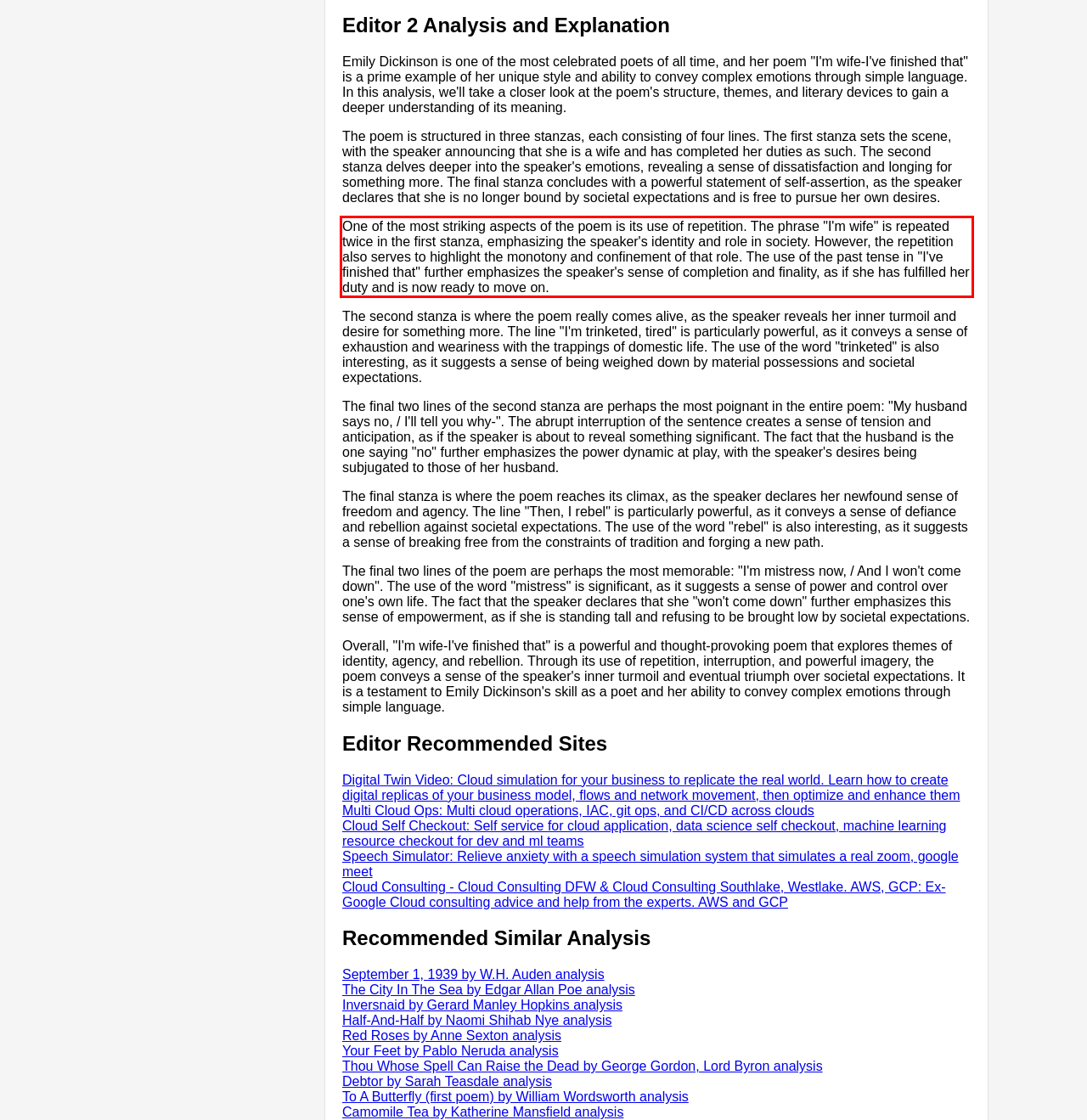Please perform OCR on the text content within the red bounding box that is highlighted in the provided webpage screenshot.

One of the most striking aspects of the poem is its use of repetition. The phrase "I'm wife" is repeated twice in the first stanza, emphasizing the speaker's identity and role in society. However, the repetition also serves to highlight the monotony and confinement of that role. The use of the past tense in "I've finished that" further emphasizes the speaker's sense of completion and finality, as if she has fulfilled her duty and is now ready to move on.